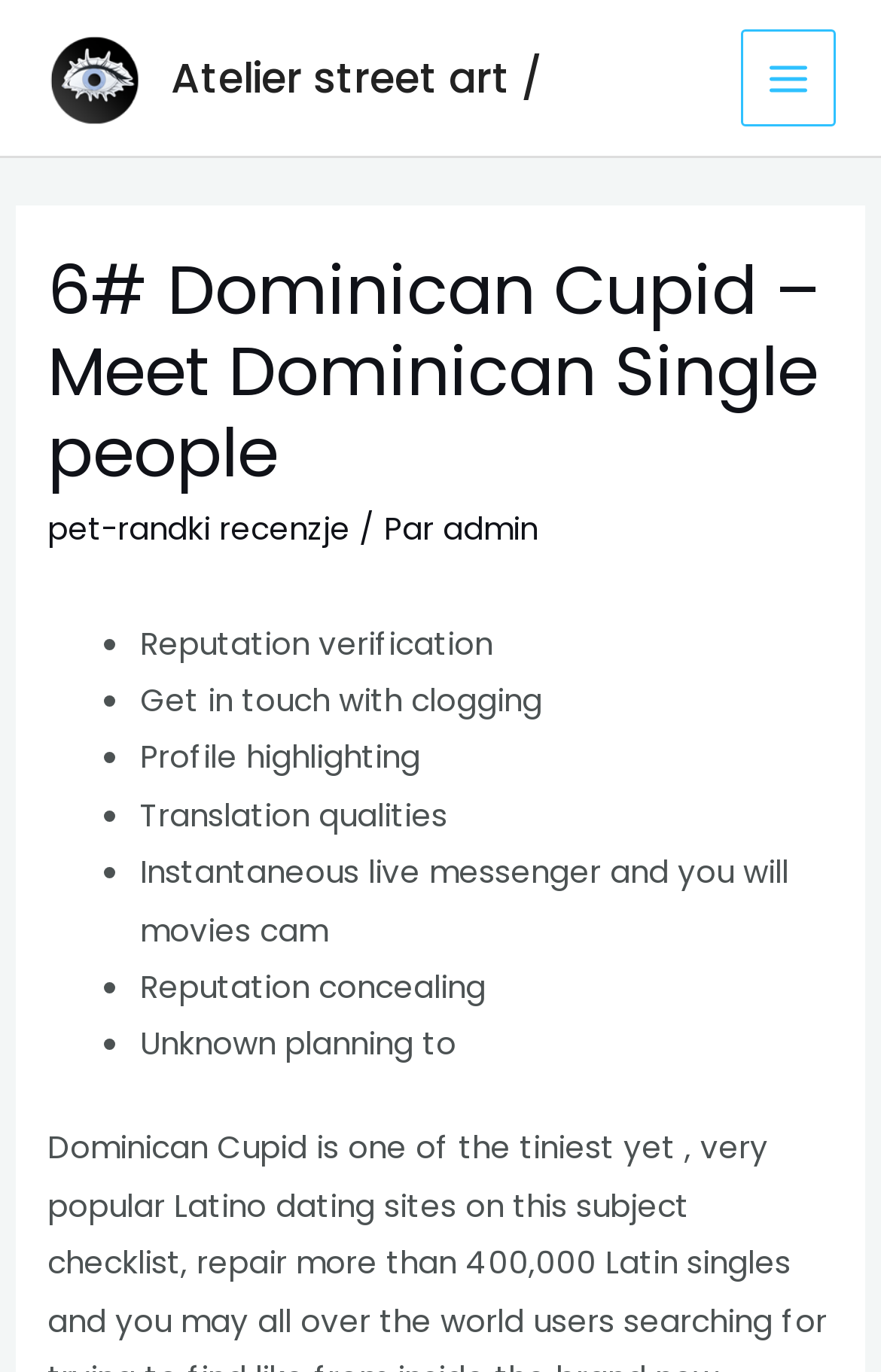Answer the following query with a single word or phrase:
What features are listed on the webpage?

Reputation verification, Get in touch with clogging, etc.